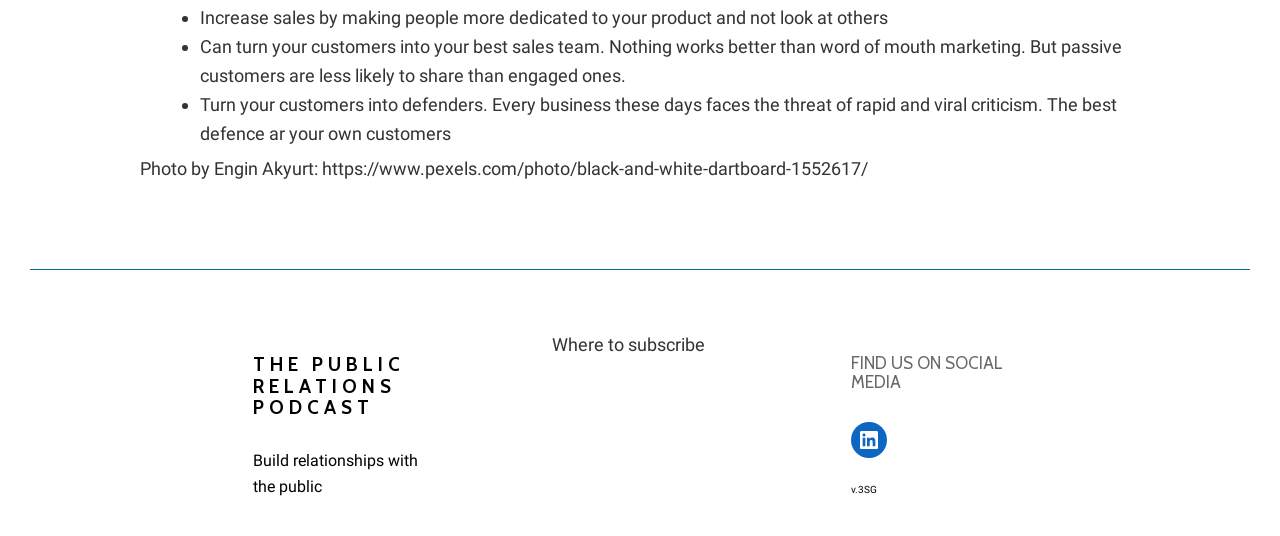Answer the question in a single word or phrase:
What is the social media platform mentioned on the webpage?

LinkedIn